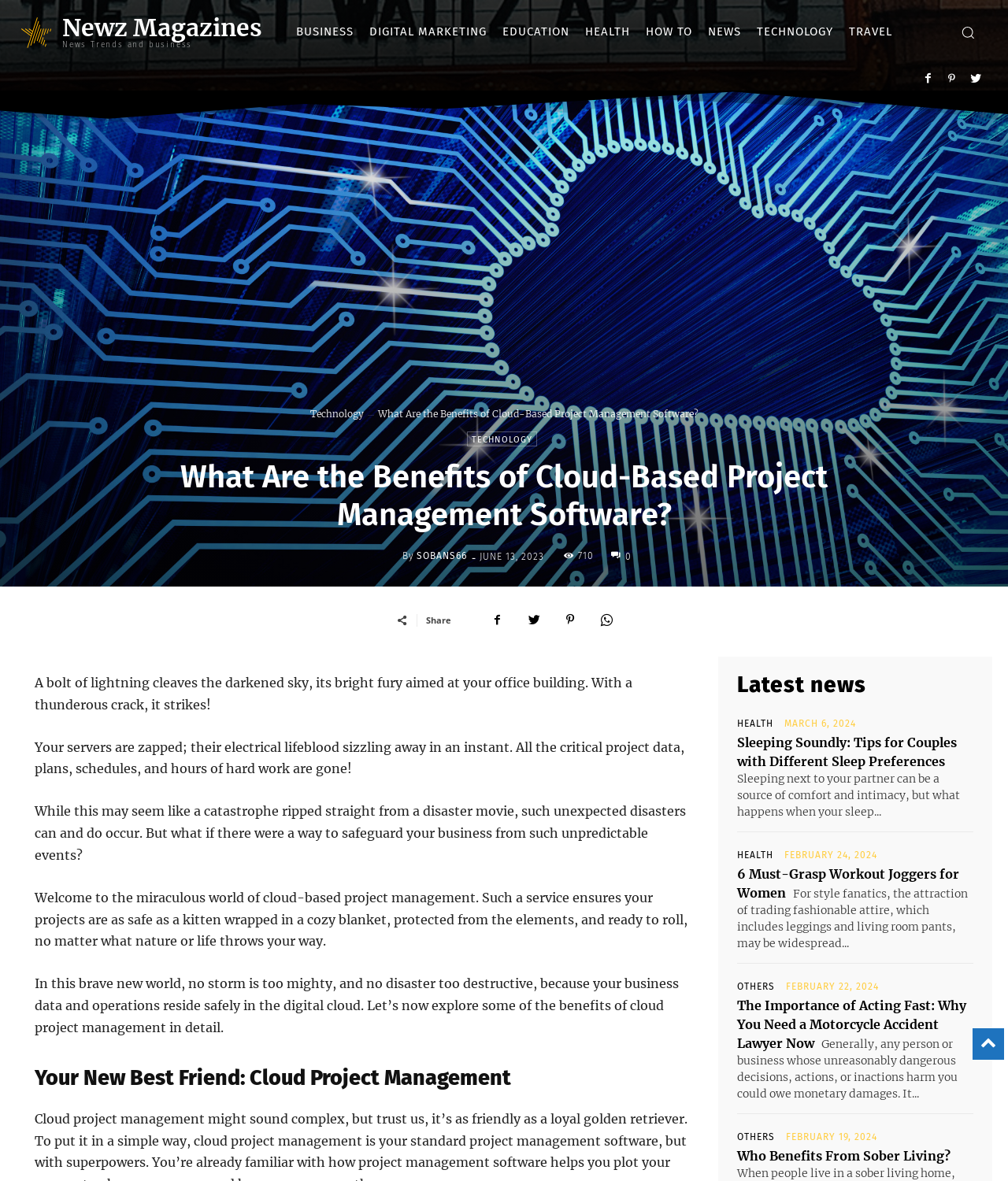What is the category of the article 'What Are the Benefits of Cloud-Based Project Management Software?'?
From the screenshot, provide a brief answer in one word or phrase.

TECHNOLOGY